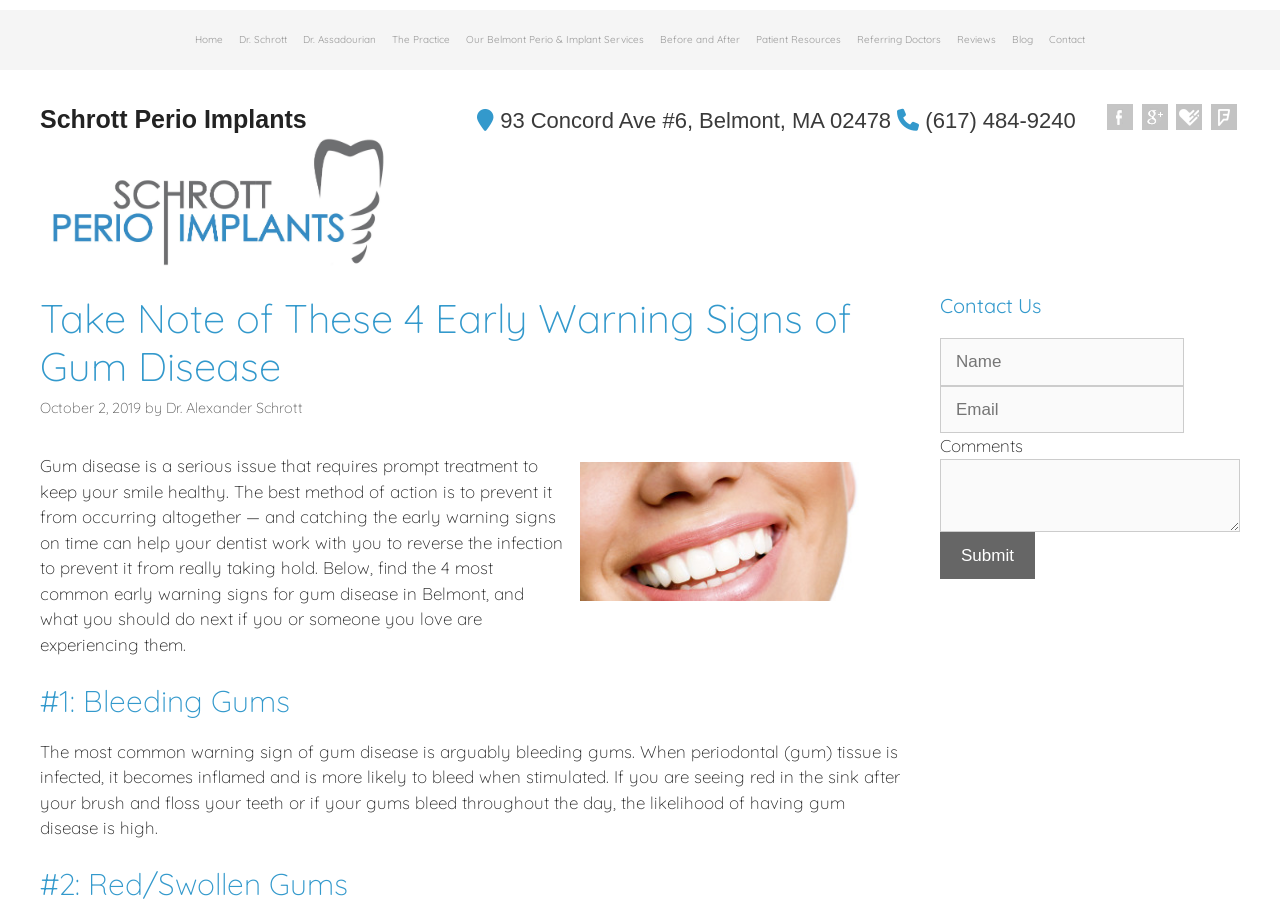Identify the bounding box of the UI component described as: "Jordons".

None